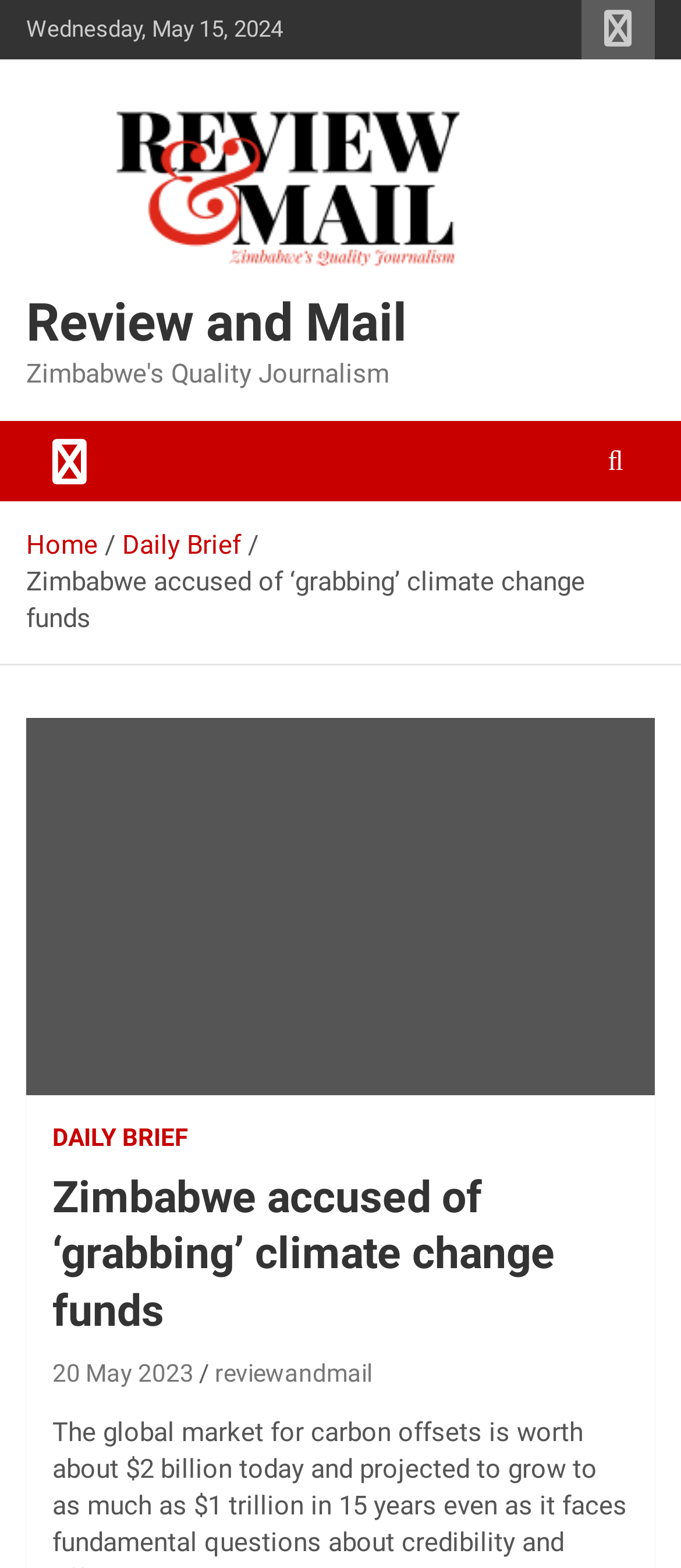Determine the bounding box coordinates (top-left x, top-left y, bottom-right x, bottom-right y) of the UI element described in the following text: parent_node: Review and Mail

[0.038, 0.058, 0.808, 0.085]